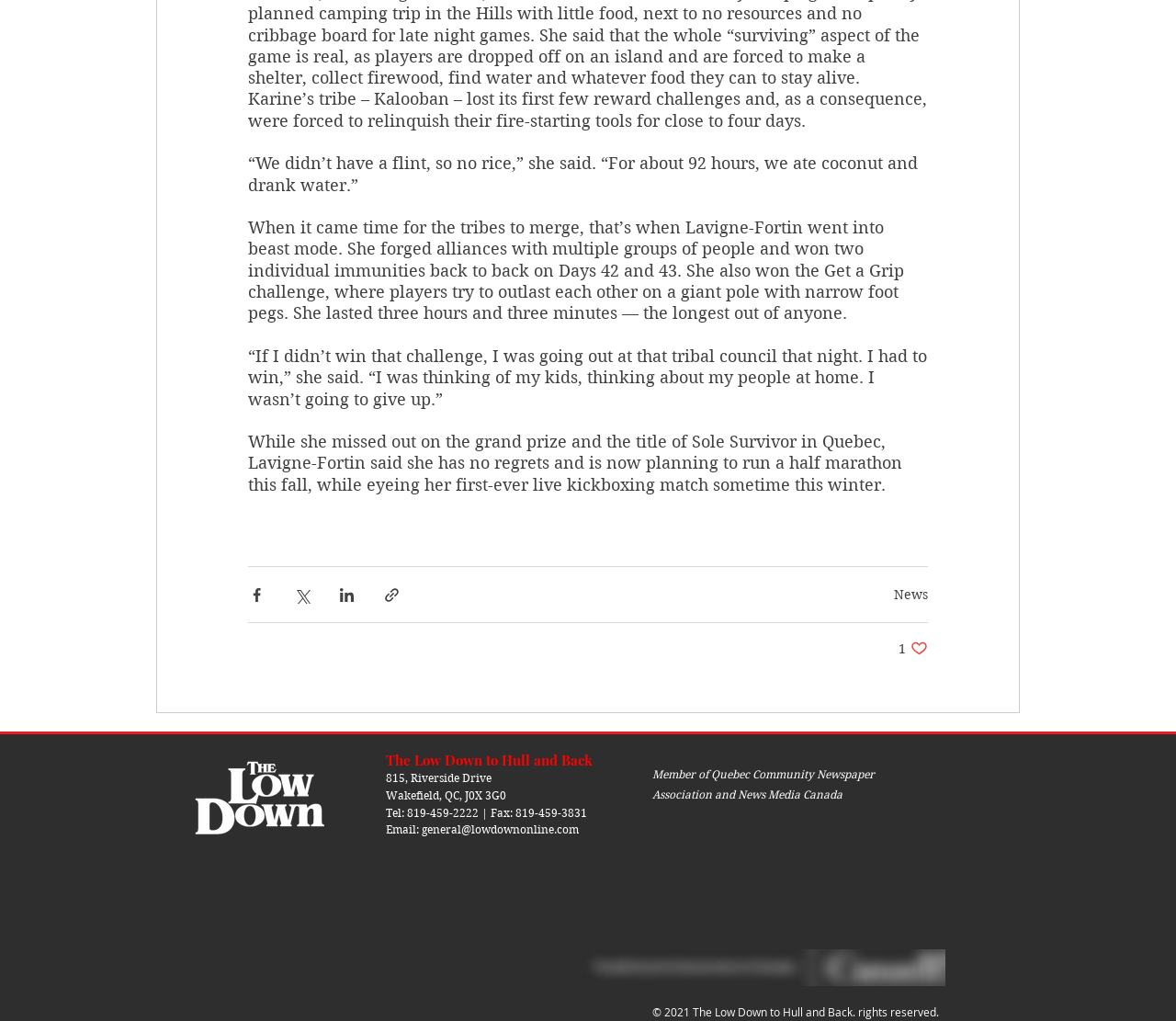What is the challenge mentioned in the article?
Analyze the screenshot and provide a detailed answer to the question.

The article mentions a challenge called 'Get a Grip' where players try to outlast each other on a giant pole with narrow foot pegs. Lavigne-Fortin won this challenge and lasted three hours and three minutes, the longest out of anyone.